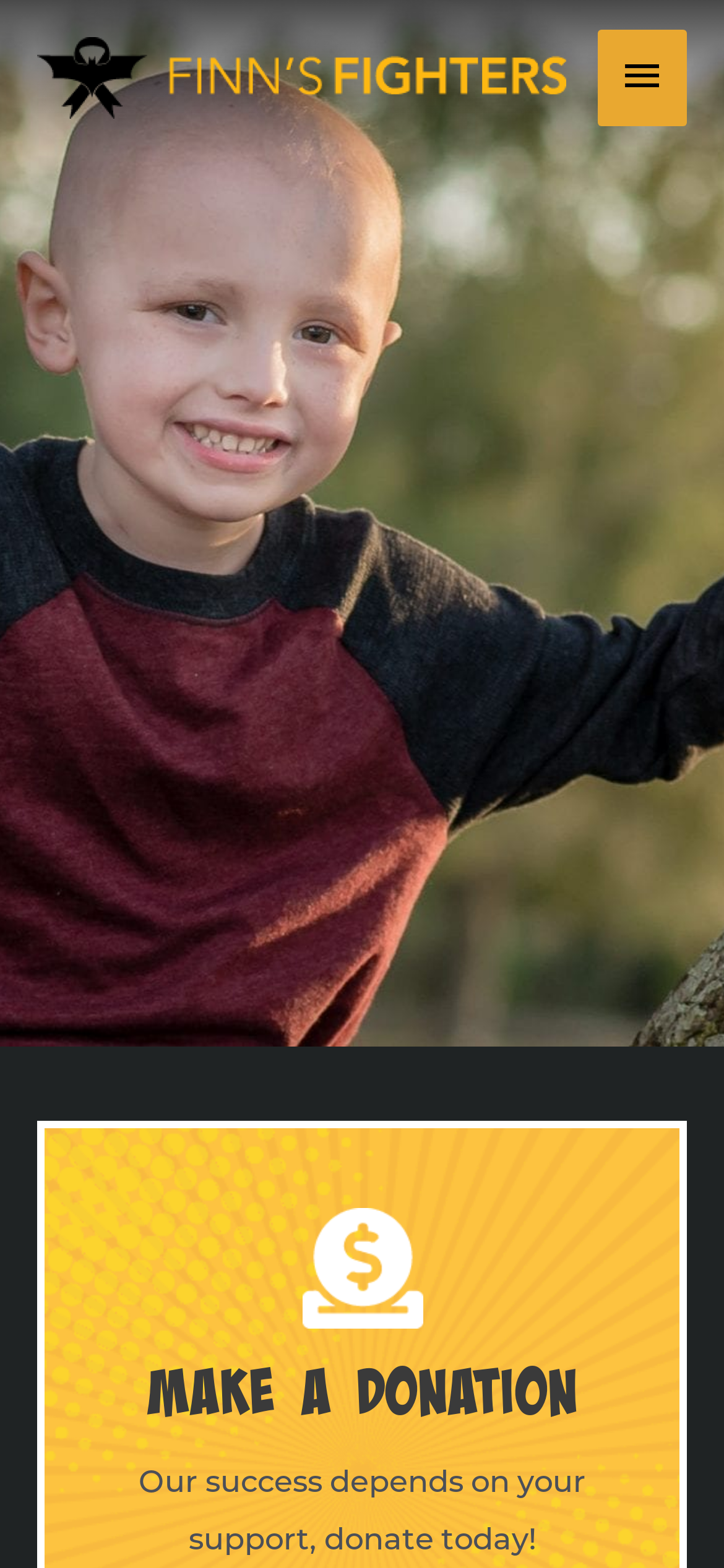Identify the text that serves as the heading for the webpage and generate it.

FINN'S FIGHTERS IS COMMITTED TO INCREASING AWARENESS OF PEDIATRIC CANCER AND SUPPORTING FAMILIES FACING MEDICAL CRISIS IN THE TAMPA BAY AREA.